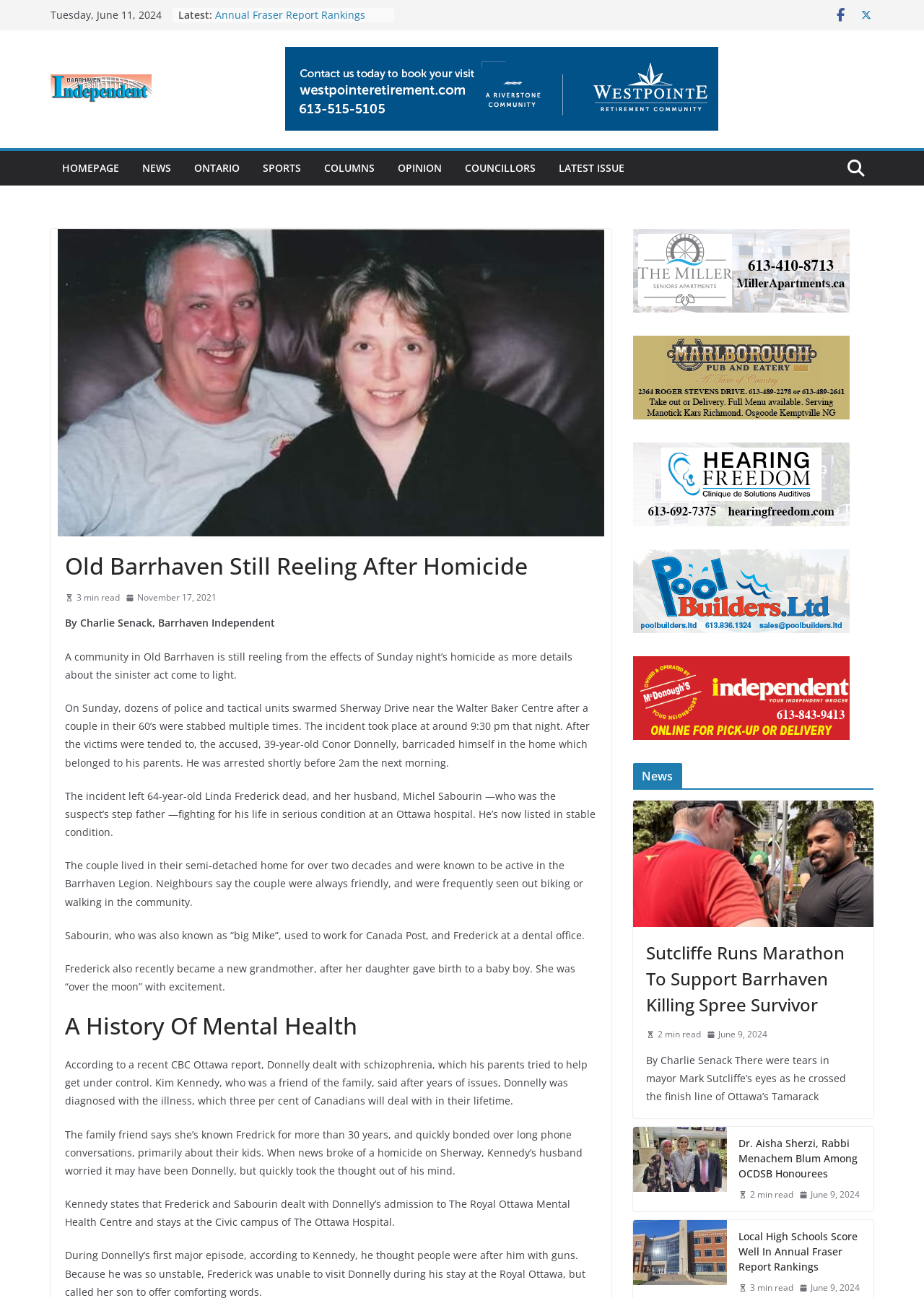Please specify the bounding box coordinates of the clickable section necessary to execute the following command: "Click on the 'HOMEPAGE' link".

[0.067, 0.122, 0.129, 0.137]